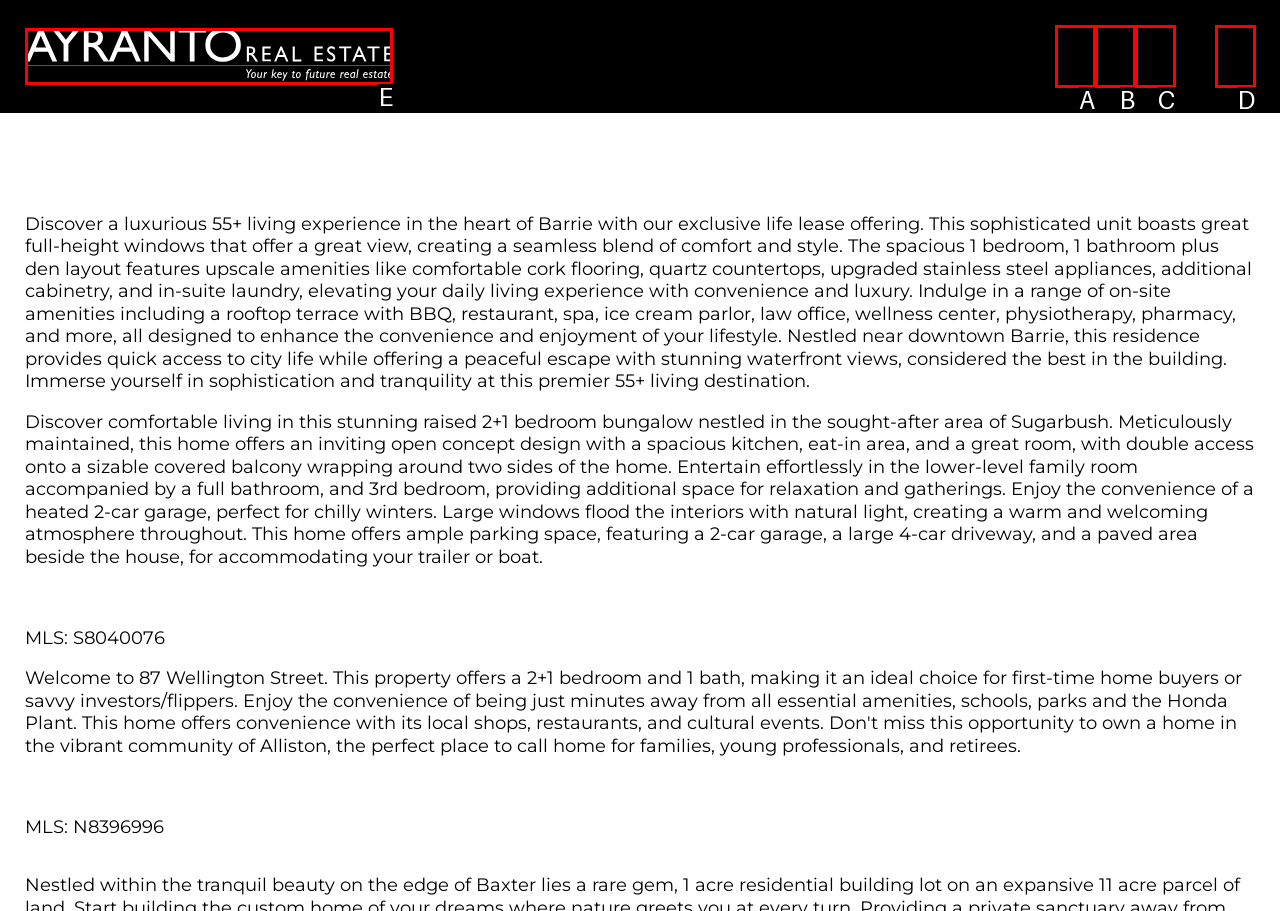Identify which HTML element matches the description: Who We Are
Provide your answer in the form of the letter of the correct option from the listed choices.

C